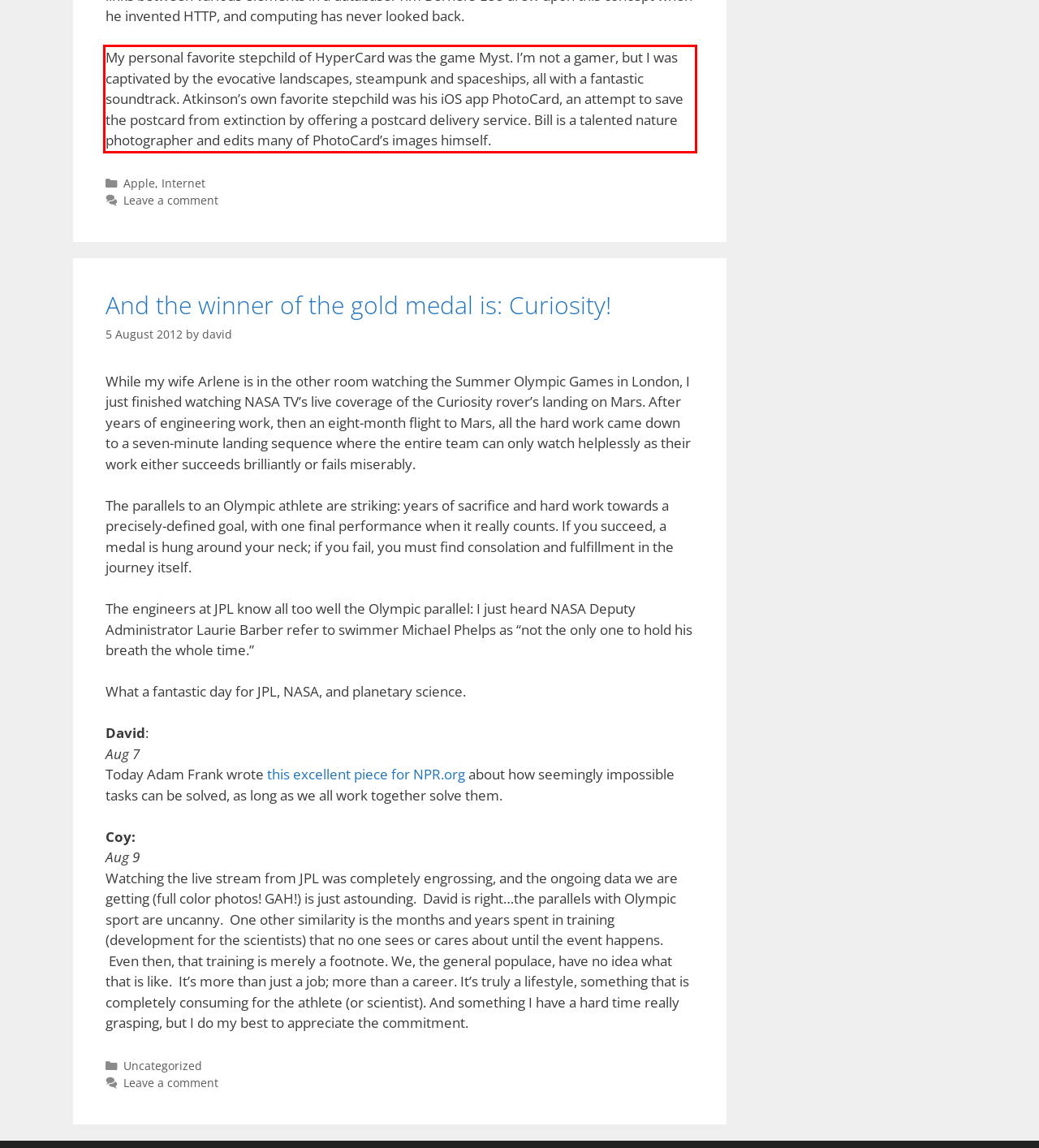Identify the red bounding box in the webpage screenshot and perform OCR to generate the text content enclosed.

My personal favorite stepchild of HyperCard was the game Myst. I’m not a gamer, but I was captivated by the evocative landscapes, steampunk and spaceships, all with a fantastic soundtrack. Atkinson’s own favorite stepchild was his iOS app PhotoCard, an attempt to save the postcard from extinction by offering a postcard delivery service. Bill is a talented nature photographer and edits many of PhotoCard’s images himself.